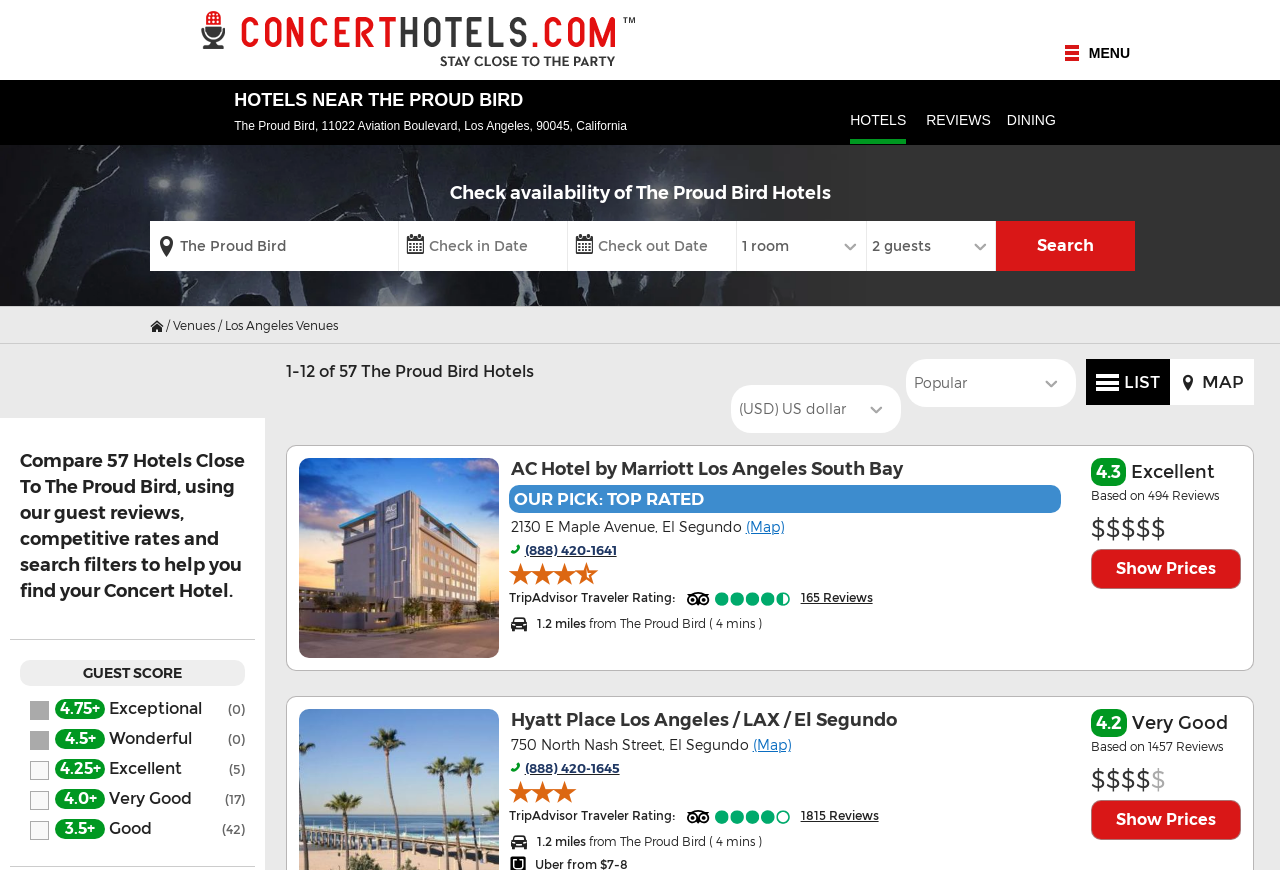For the element described, predict the bounding box coordinates as (top-left x, top-left y, bottom-right x, bottom-right y). All values should be between 0 and 1. Element description: (888) 420-1641 (888) 420-1641

[0.41, 0.623, 0.482, 0.641]